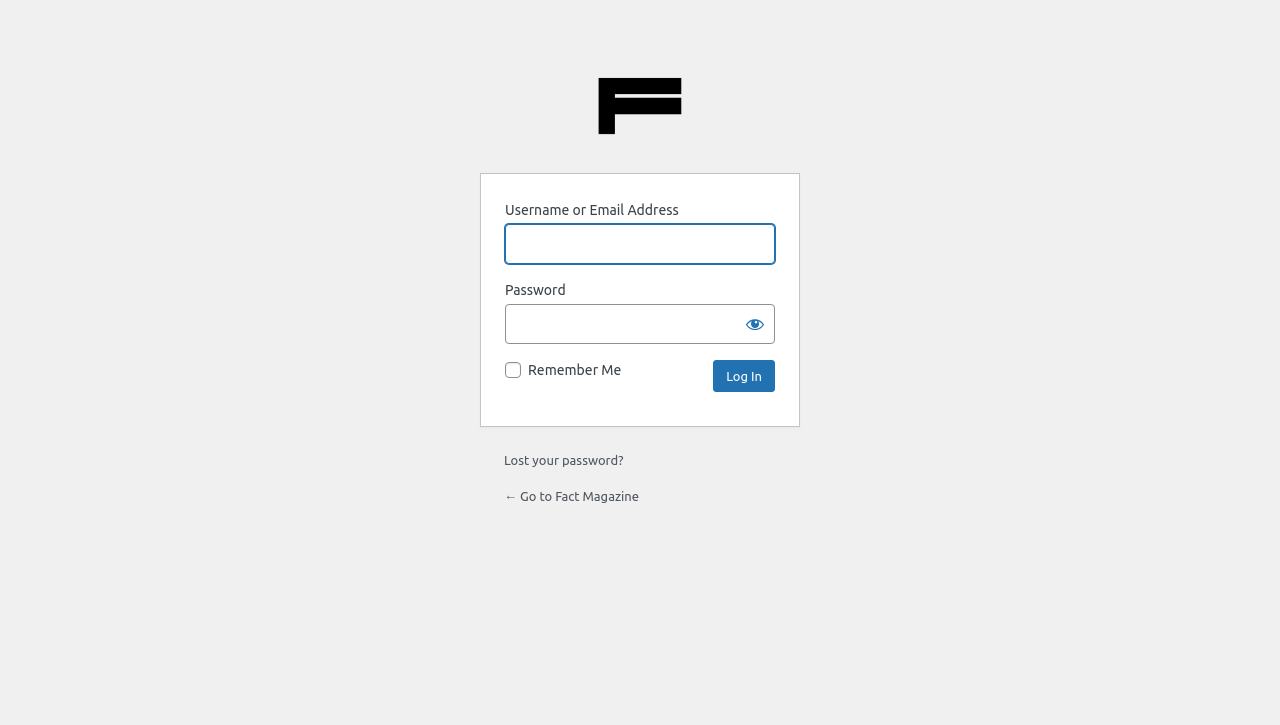Locate the bounding box of the user interface element based on this description: "aria-label="Show password"".

[0.574, 0.419, 0.605, 0.474]